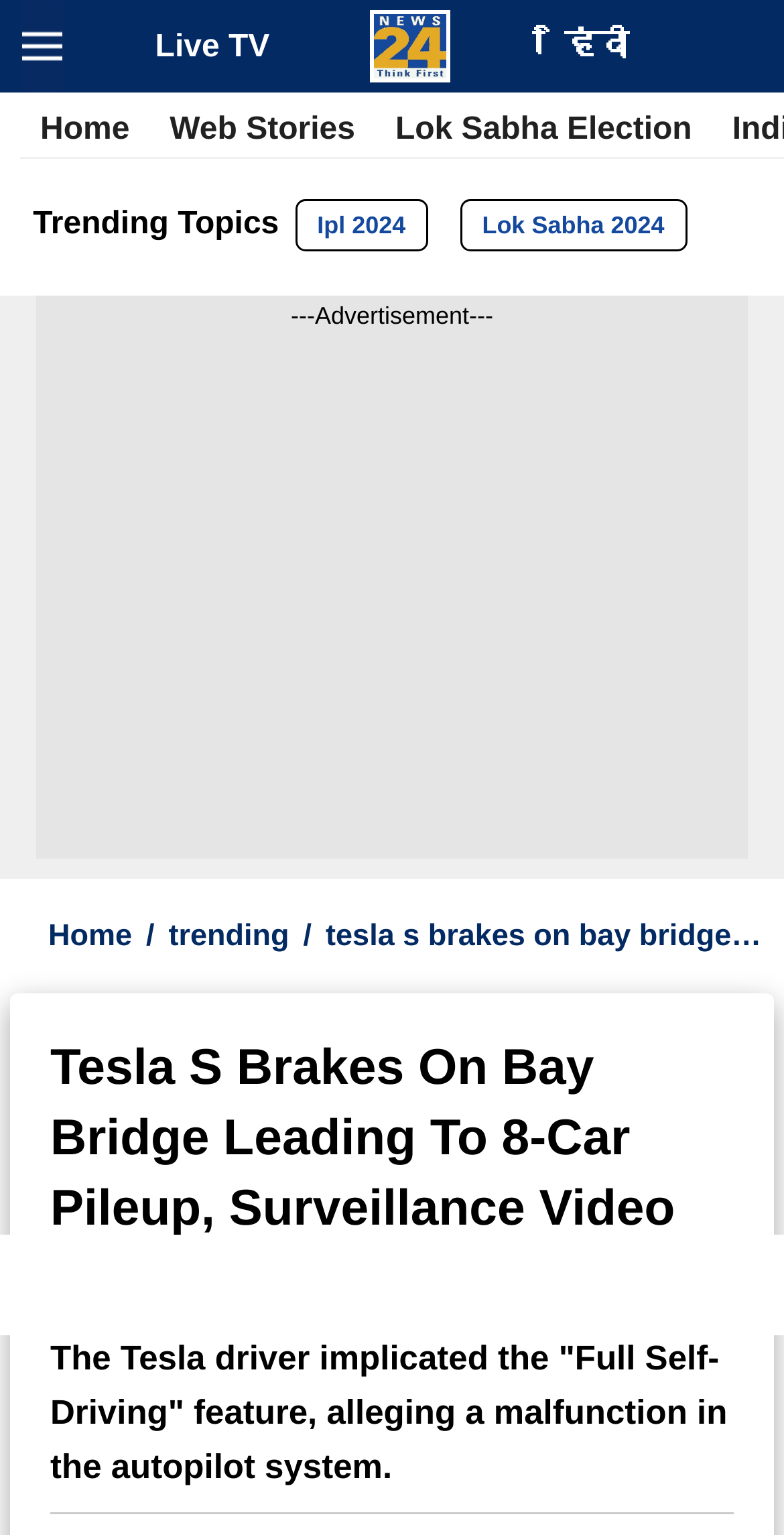Determine the coordinates of the bounding box for the clickable area needed to execute this instruction: "Go to Live TV".

[0.198, 0.019, 0.344, 0.042]